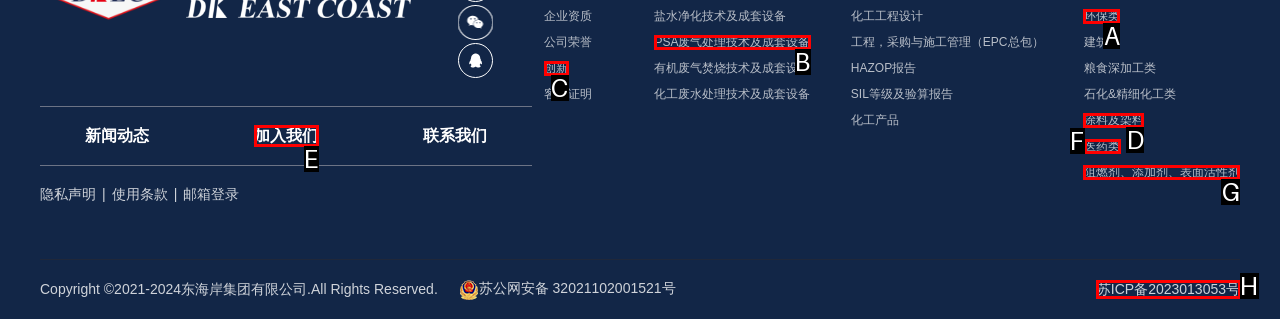Select the letter of the UI element that matches this task: Browse '医药类'
Provide the answer as the letter of the correct choice.

F